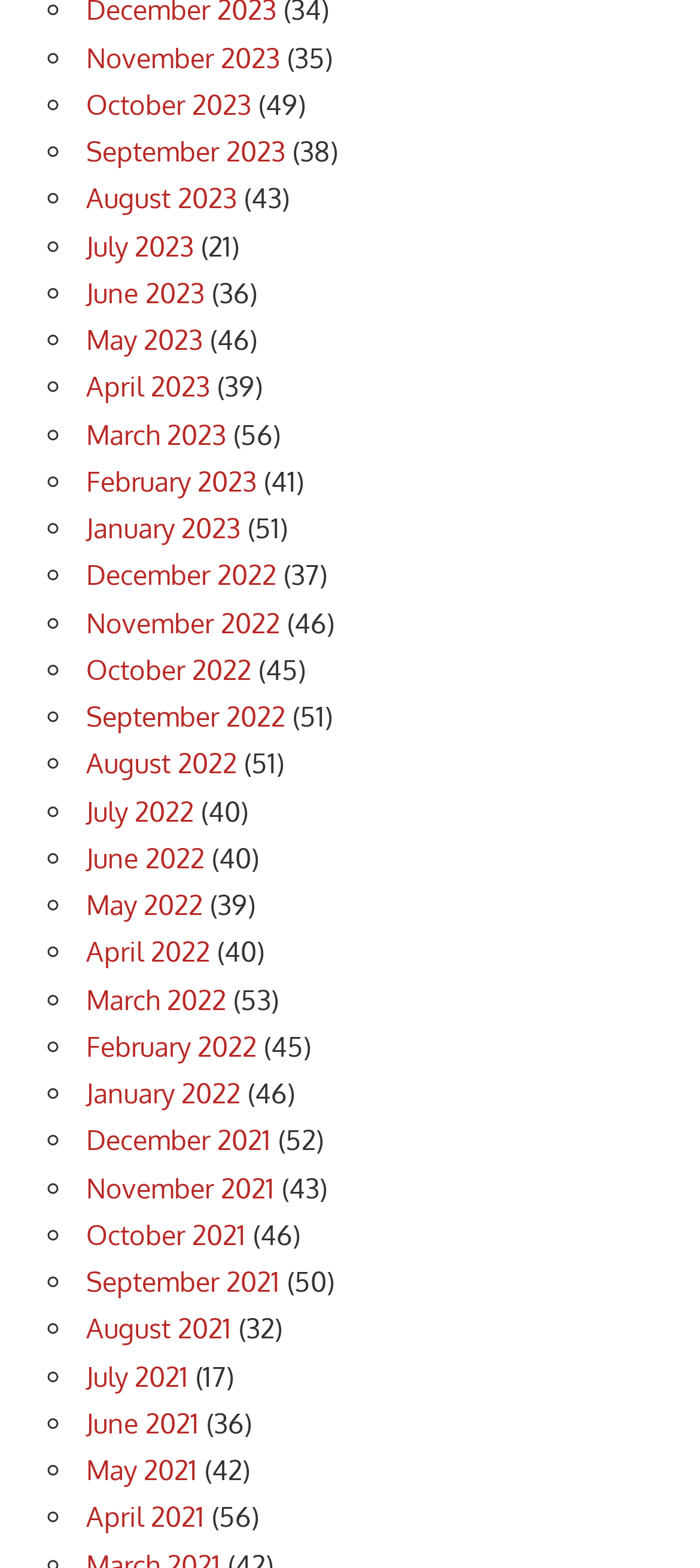Find the bounding box coordinates of the clickable element required to execute the following instruction: "View October 2022". Provide the coordinates as four float numbers between 0 and 1, i.e., [left, top, right, bottom].

[0.123, 0.416, 0.359, 0.438]